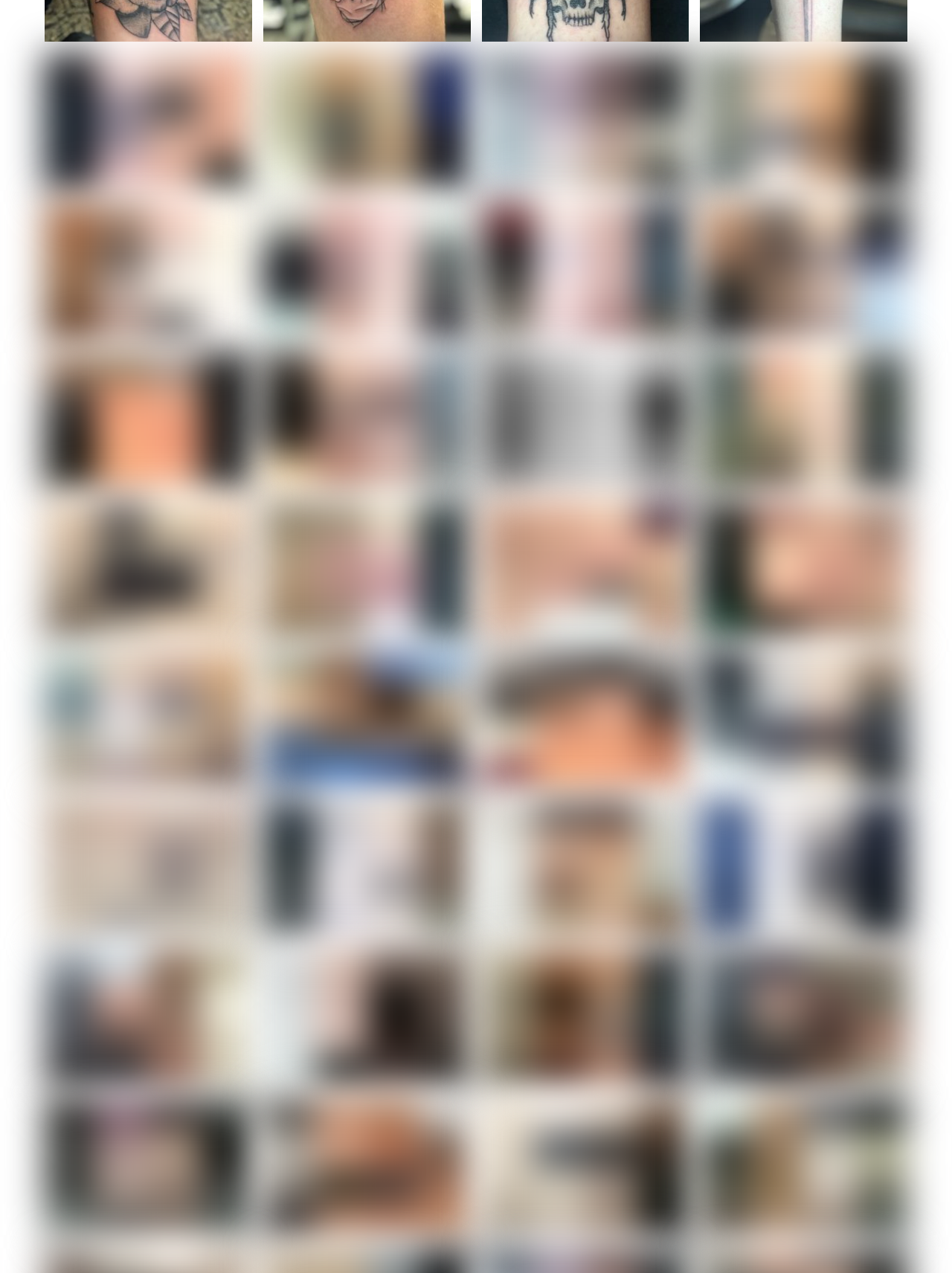Locate the bounding box coordinates of the area to click to fulfill this instruction: "click the link IMG_3298". The bounding box should be presented as four float numbers between 0 and 1, in the order [left, top, right, bottom].

[0.735, 0.136, 0.953, 0.148]